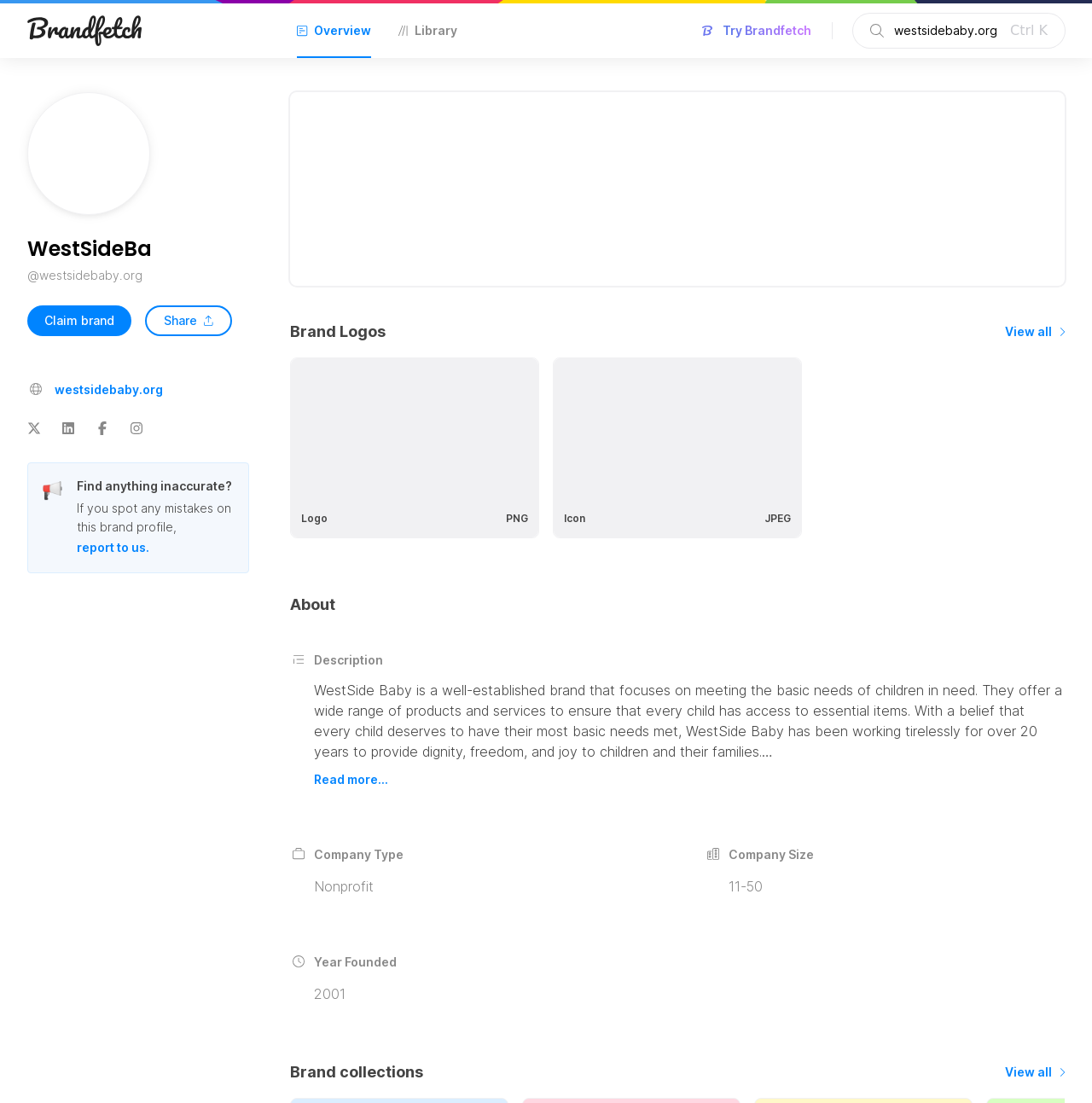Identify the bounding box coordinates for the element you need to click to achieve the following task: "View all logos". Provide the bounding box coordinates as four float numbers between 0 and 1, in the form [left, top, right, bottom].

[0.92, 0.291, 0.975, 0.311]